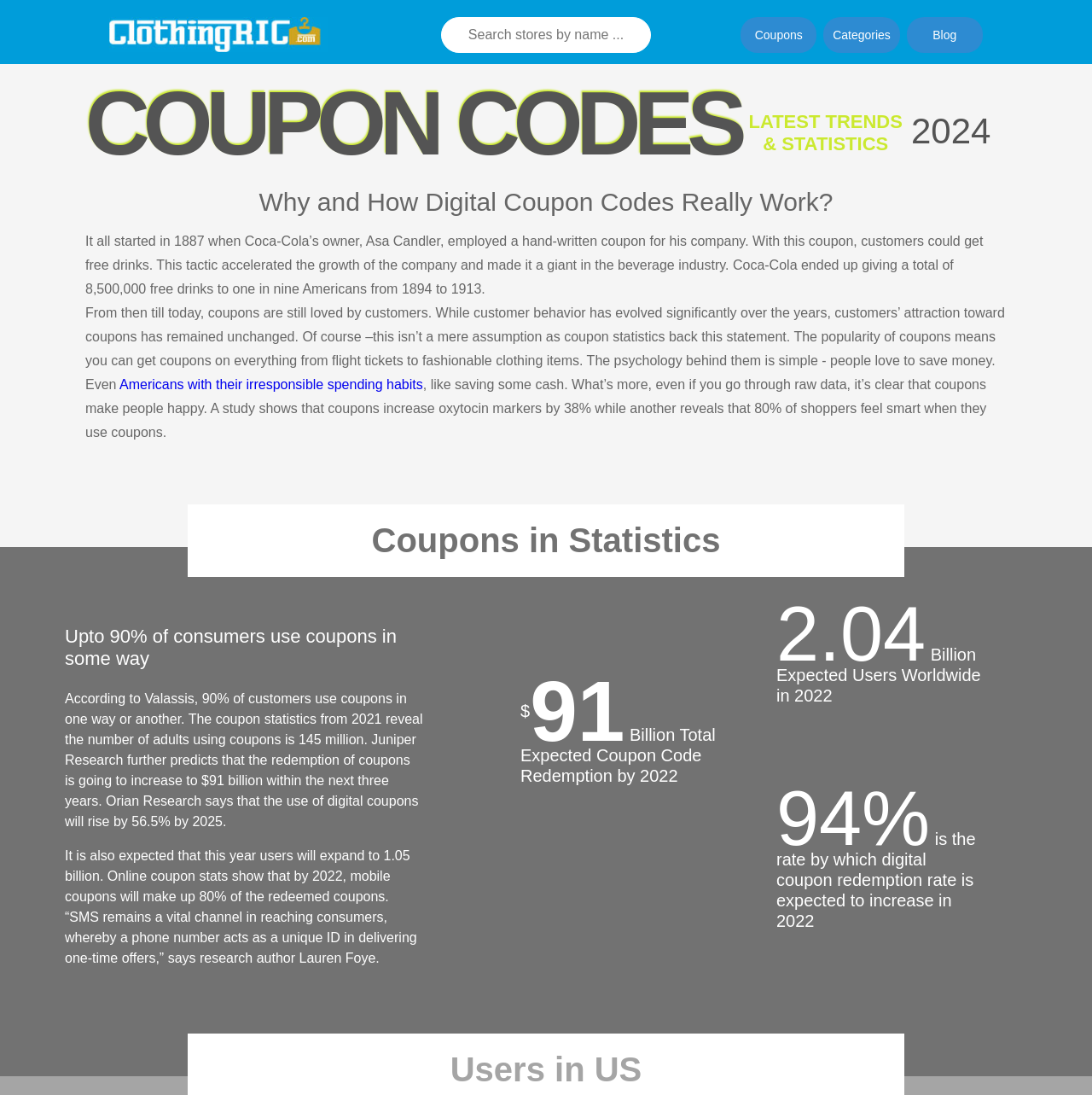Locate the bounding box coordinates of the area where you should click to accomplish the instruction: "Read about the expected users of coupons in 2022".

[0.711, 0.54, 0.848, 0.618]